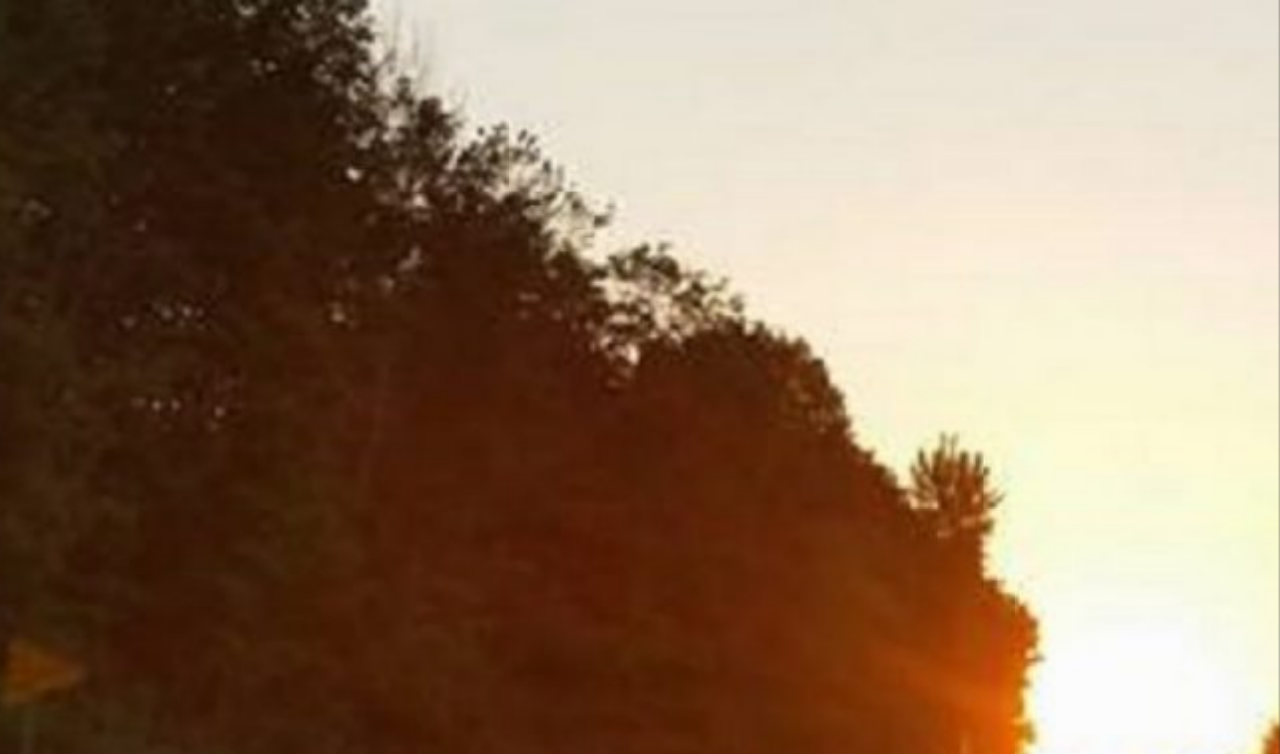What is the main heading displayed on the webpage? Please provide the text.

INDIANA COUNTY A.B.A.T.E. OF PA